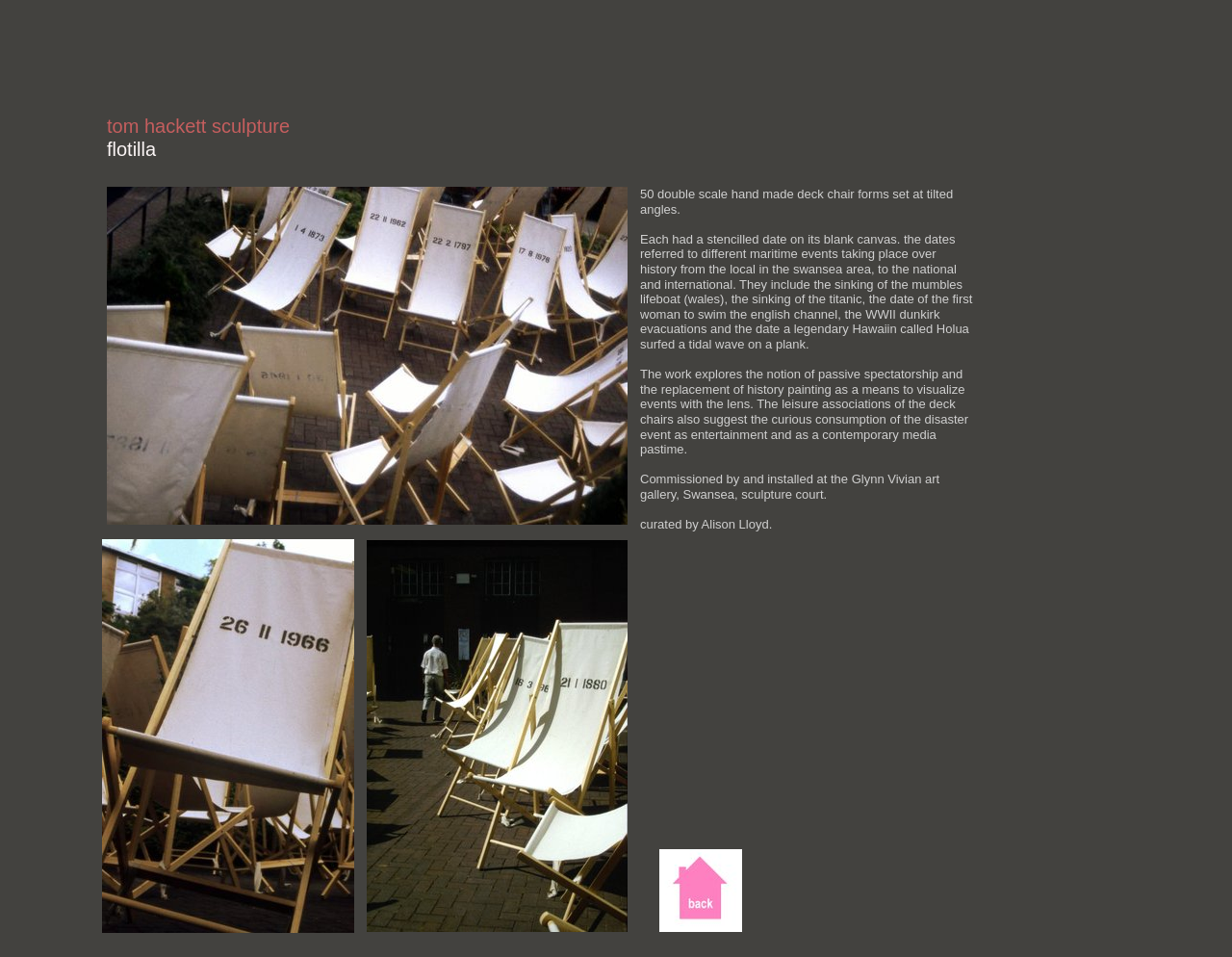What is the name of the artist?
Could you give a comprehensive explanation in response to this question?

The name 'Tom Hackett' is mentioned in the text 'tom hackett sculpture' which suggests that Tom Hackett is the artist behind the sculpture.